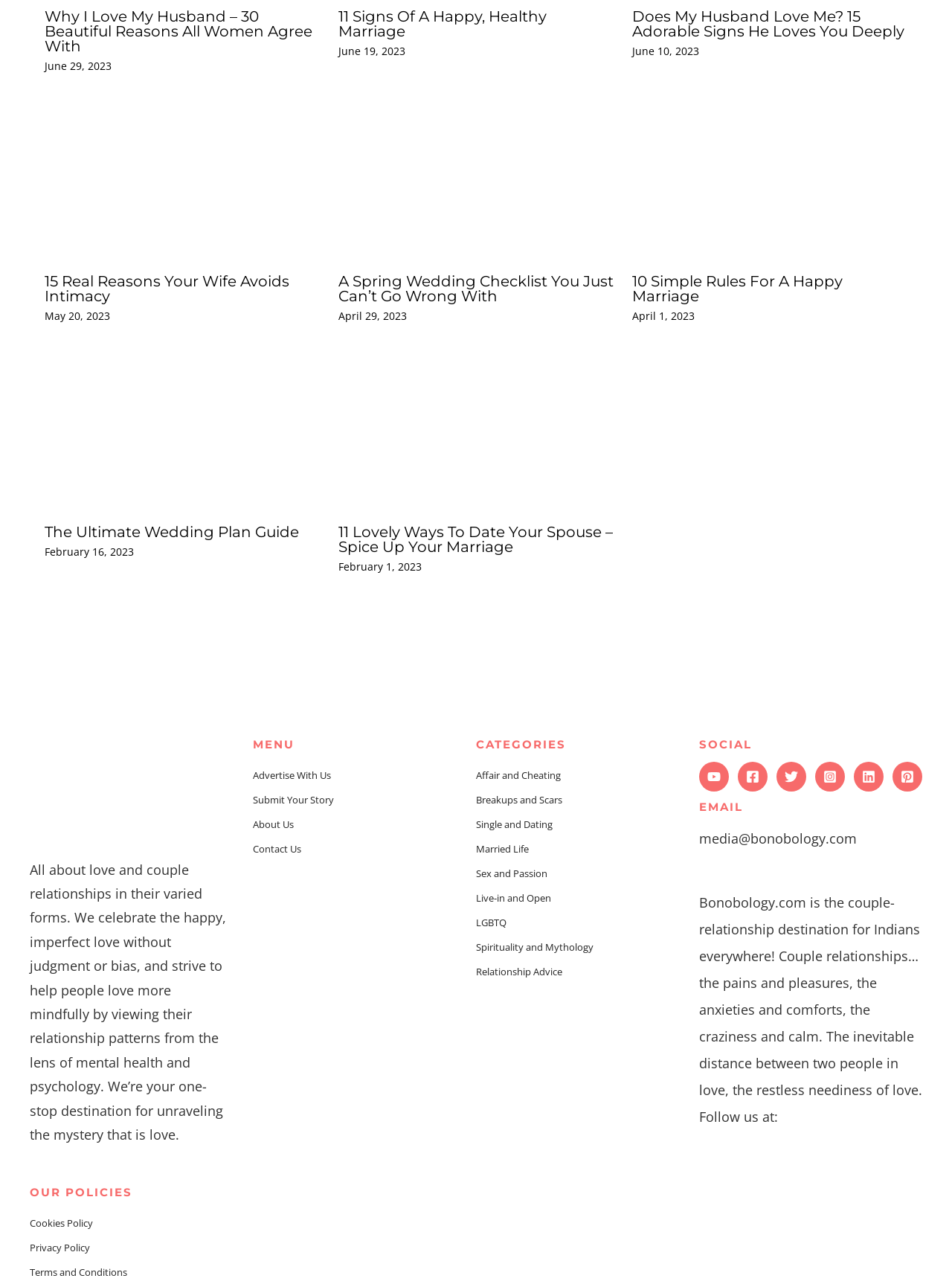Using the provided description title="happy couple", find the bounding box coordinates for the UI element. Provide the coordinates in (top-left x, top-left y, bottom-right x, bottom-right y) format, ensuring all values are between 0 and 1.

[0.355, 0.329, 0.645, 0.342]